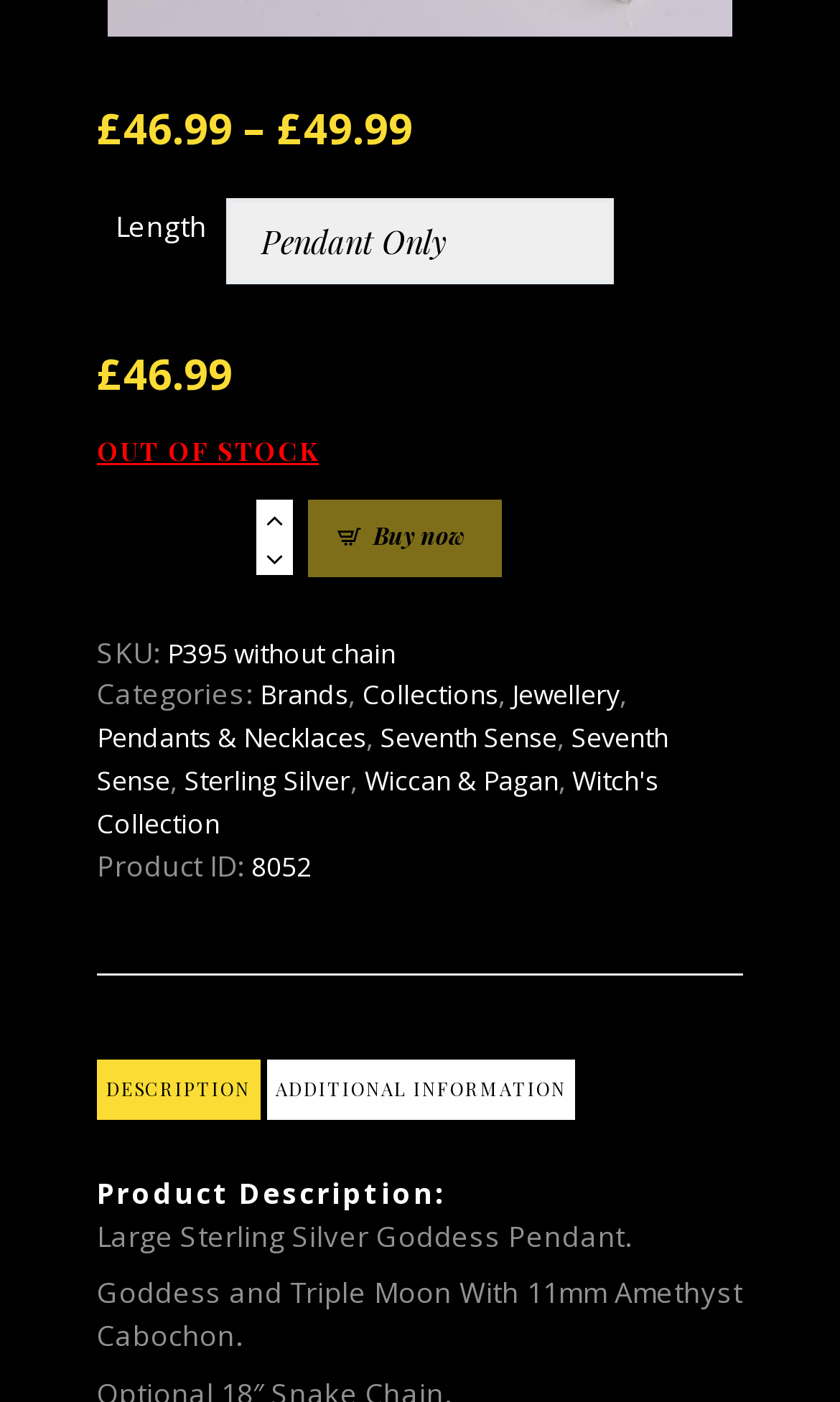Please mark the bounding box coordinates of the area that should be clicked to carry out the instruction: "View product description".

[0.115, 0.755, 0.309, 0.799]